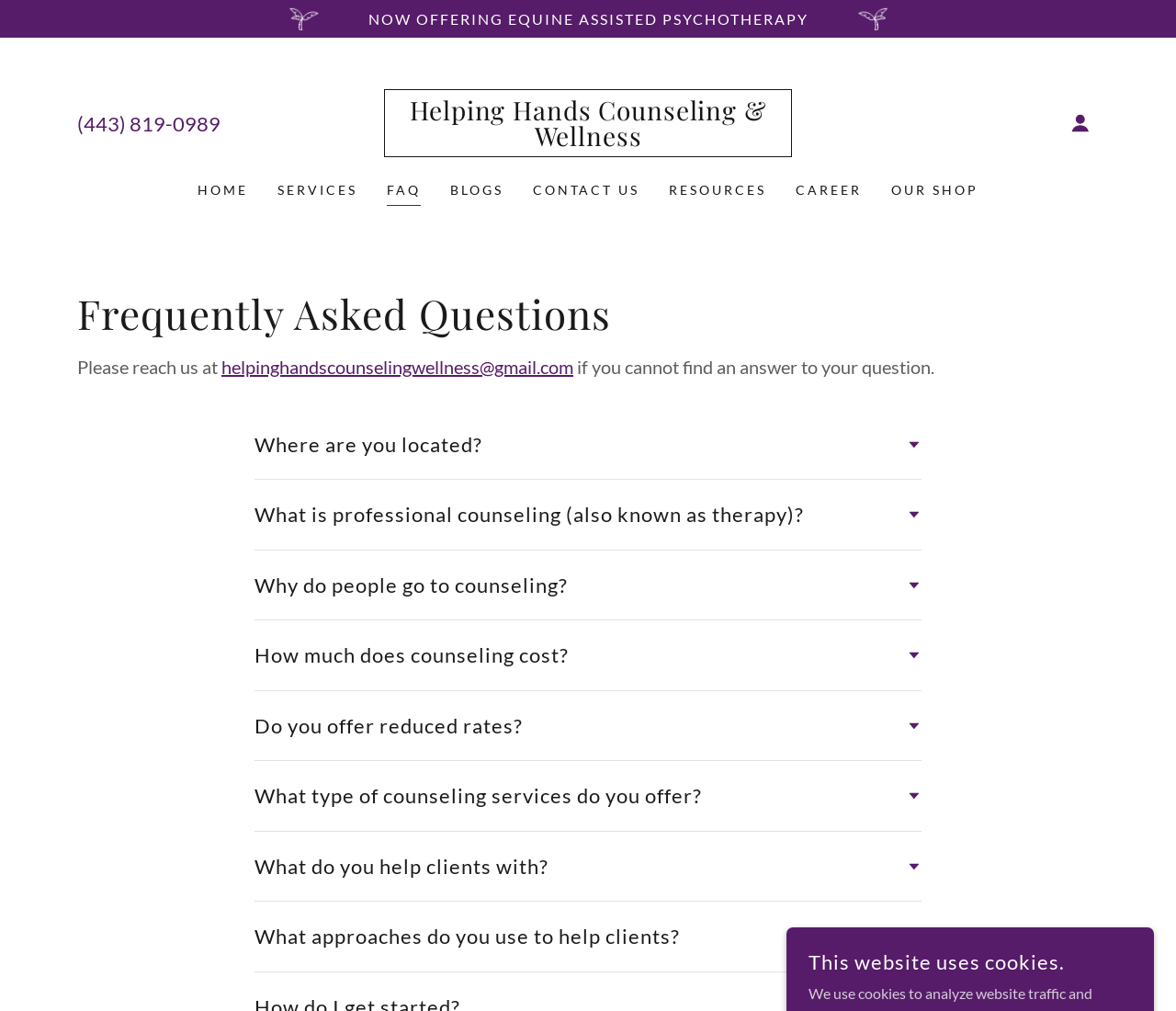Please provide a detailed answer to the question below based on the screenshot: 
What is the phone number of Helping Hands Counseling & Wellness?

I found the phone number by looking at the link element with the text '(443) 819-0989' which is located at the top of the page, below the main heading.